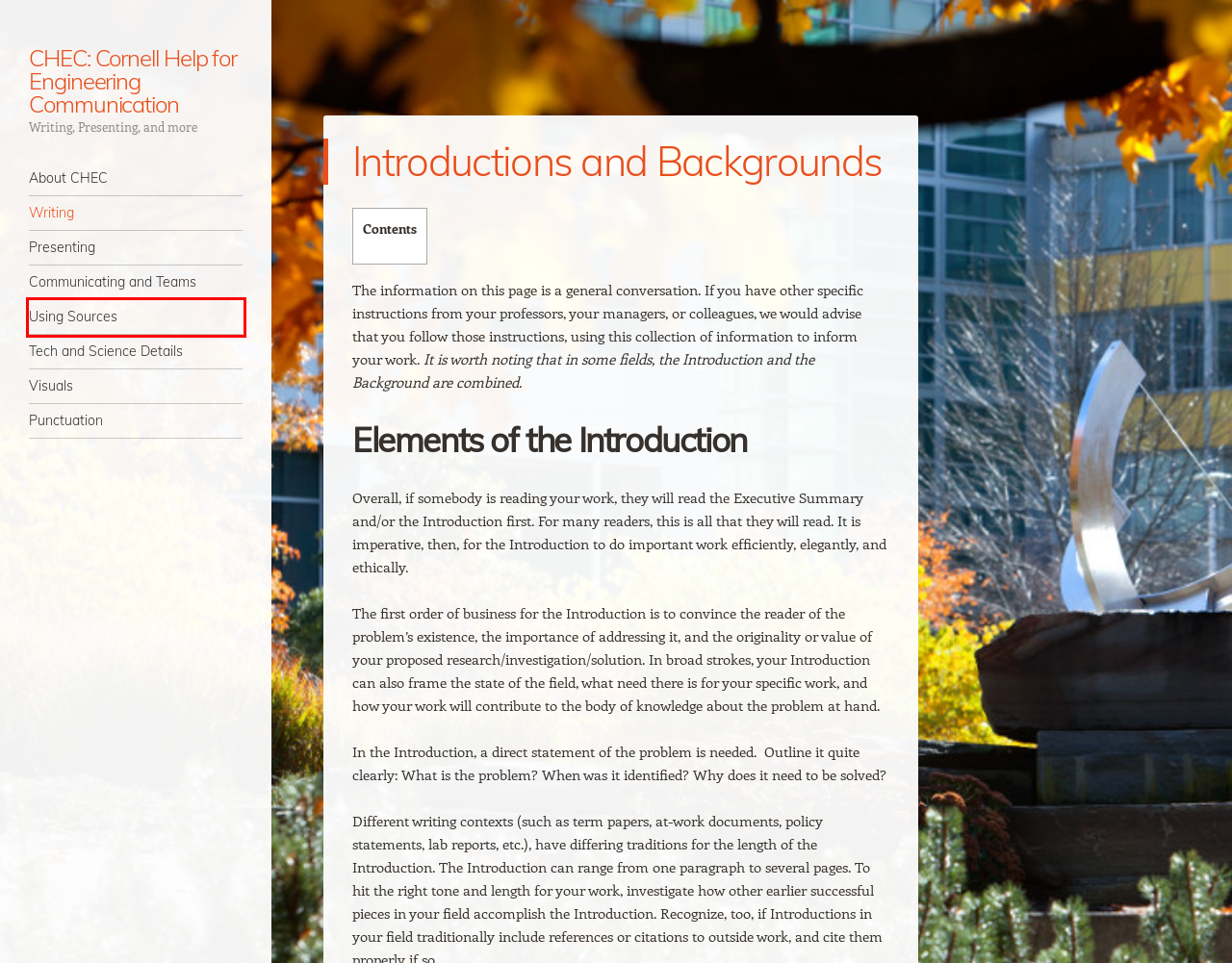With the provided screenshot showing a webpage and a red bounding box, determine which webpage description best fits the new page that appears after clicking the element inside the red box. Here are the options:
A. Visuals | CHEC:  Cornell Help for Engineering Communication
B. Tech and Science Details | CHEC:  Cornell Help for Engineering Communication
C. Using Sources | CHEC:  Cornell Help for Engineering Communication
D. Communicating and Teams | CHEC:  Cornell Help for Engineering Communication
E. Punctuation | CHEC:  Cornell Help for Engineering Communication
F. CHEC:  Cornell Help for Engineering Communication | Writing, Presenting, and more
G. Presenting | CHEC:  Cornell Help for Engineering Communication
H. Writing | CHEC:  Cornell Help for Engineering Communication

C